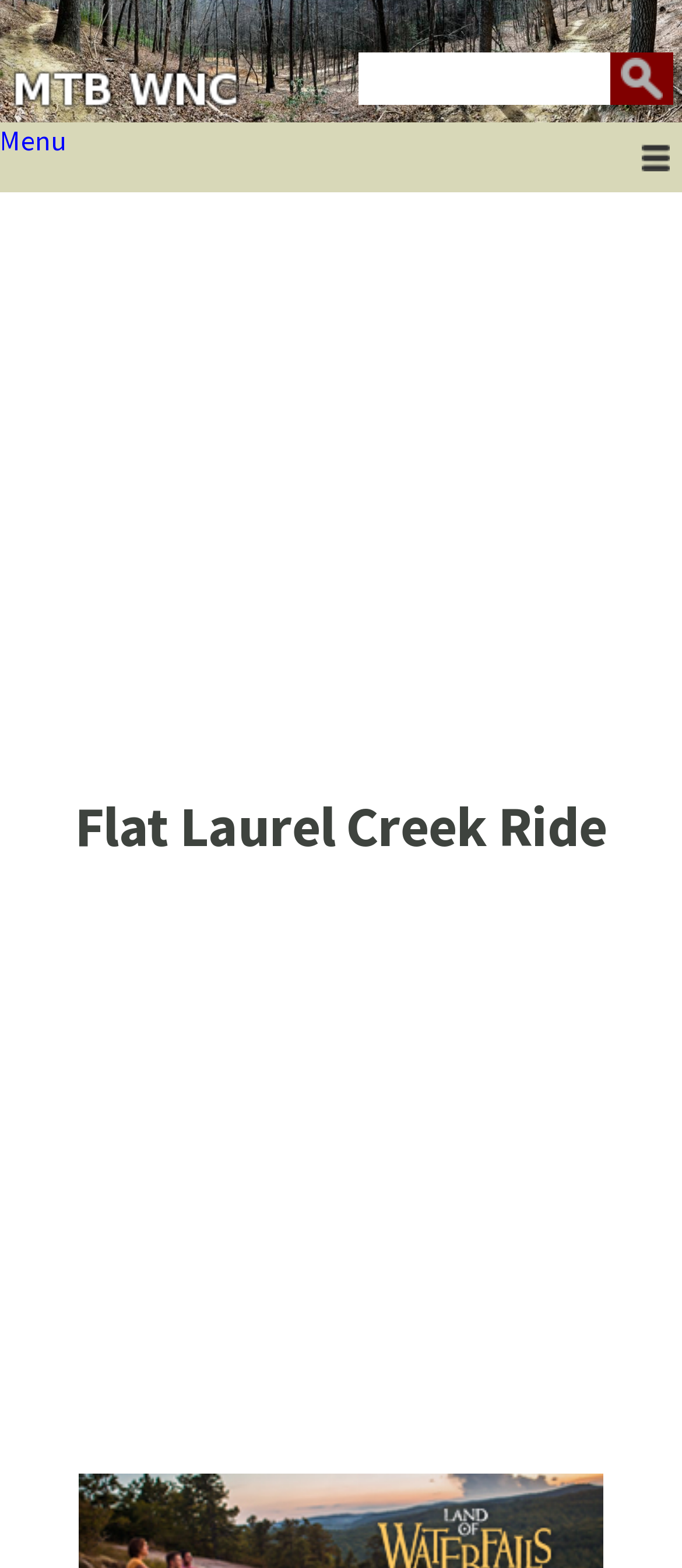Provide a one-word or short-phrase answer to the question:
What is the main topic of the webpage?

Flat Laurel Creek Ride